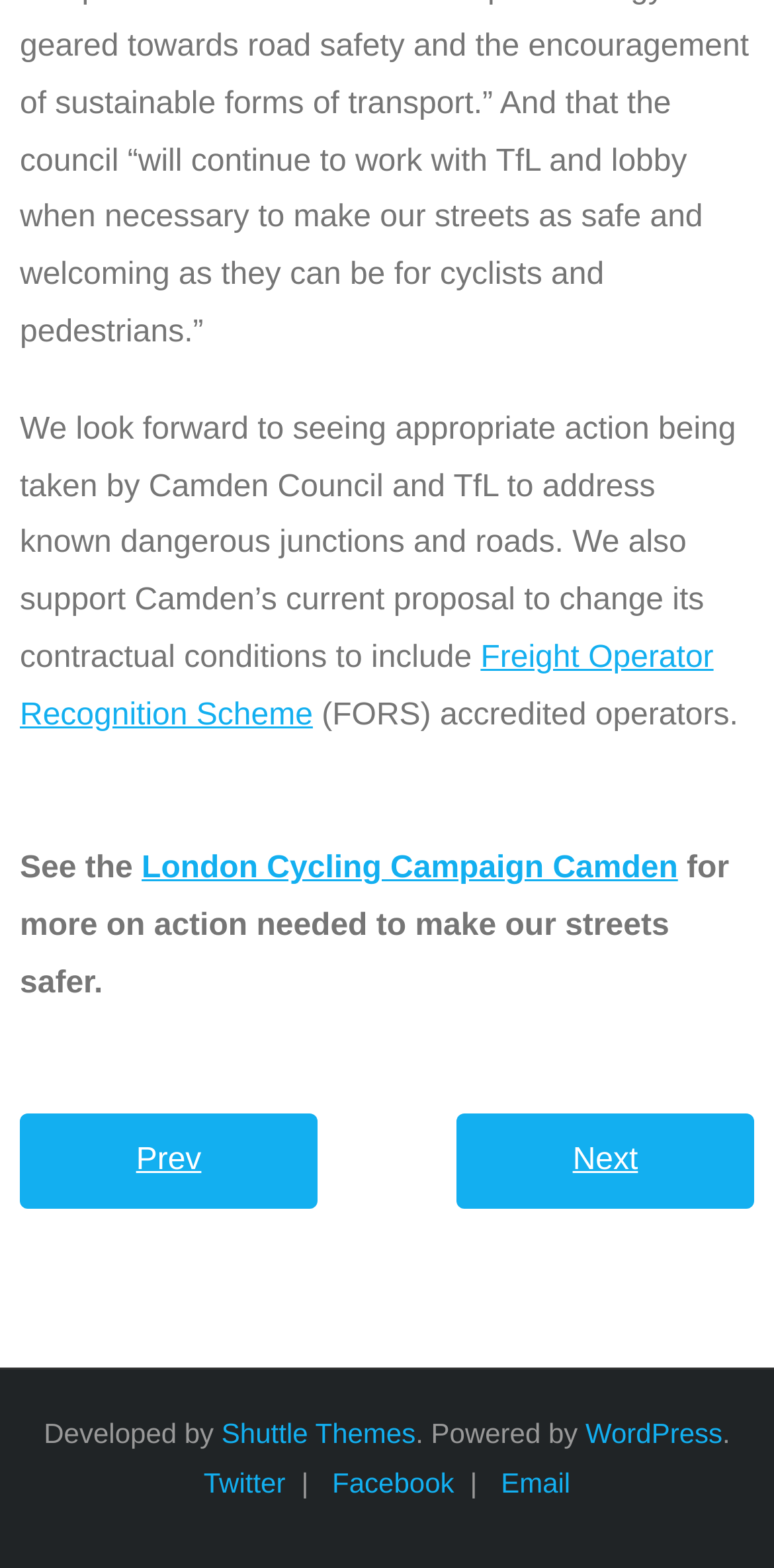Please locate the bounding box coordinates of the element's region that needs to be clicked to follow the instruction: "Visit London Cycling Campaign Camden". The bounding box coordinates should be provided as four float numbers between 0 and 1, i.e., [left, top, right, bottom].

[0.183, 0.544, 0.876, 0.565]